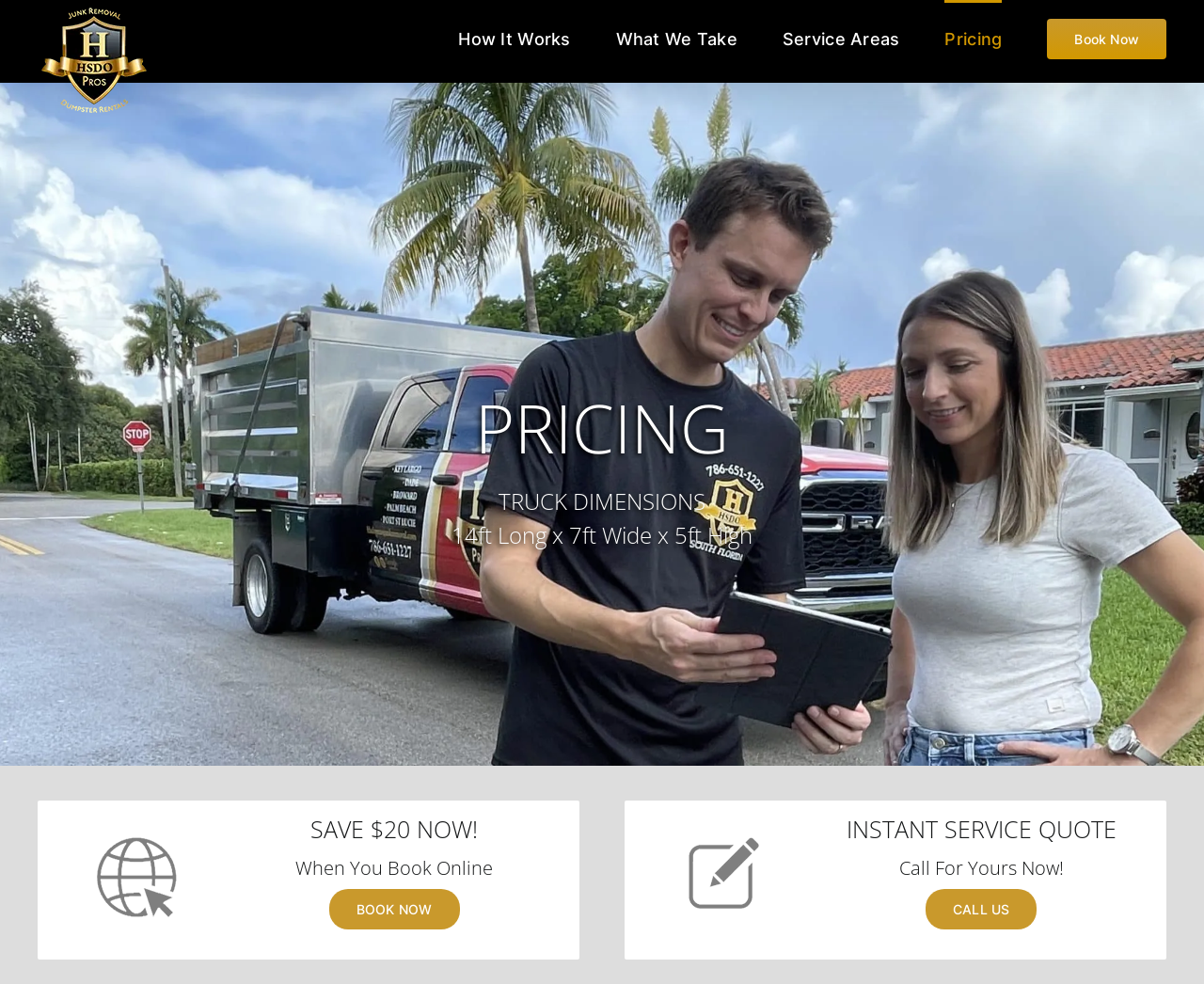Pinpoint the bounding box coordinates for the area that should be clicked to perform the following instruction: "Visit 'Concrete Dog Bowls'".

None